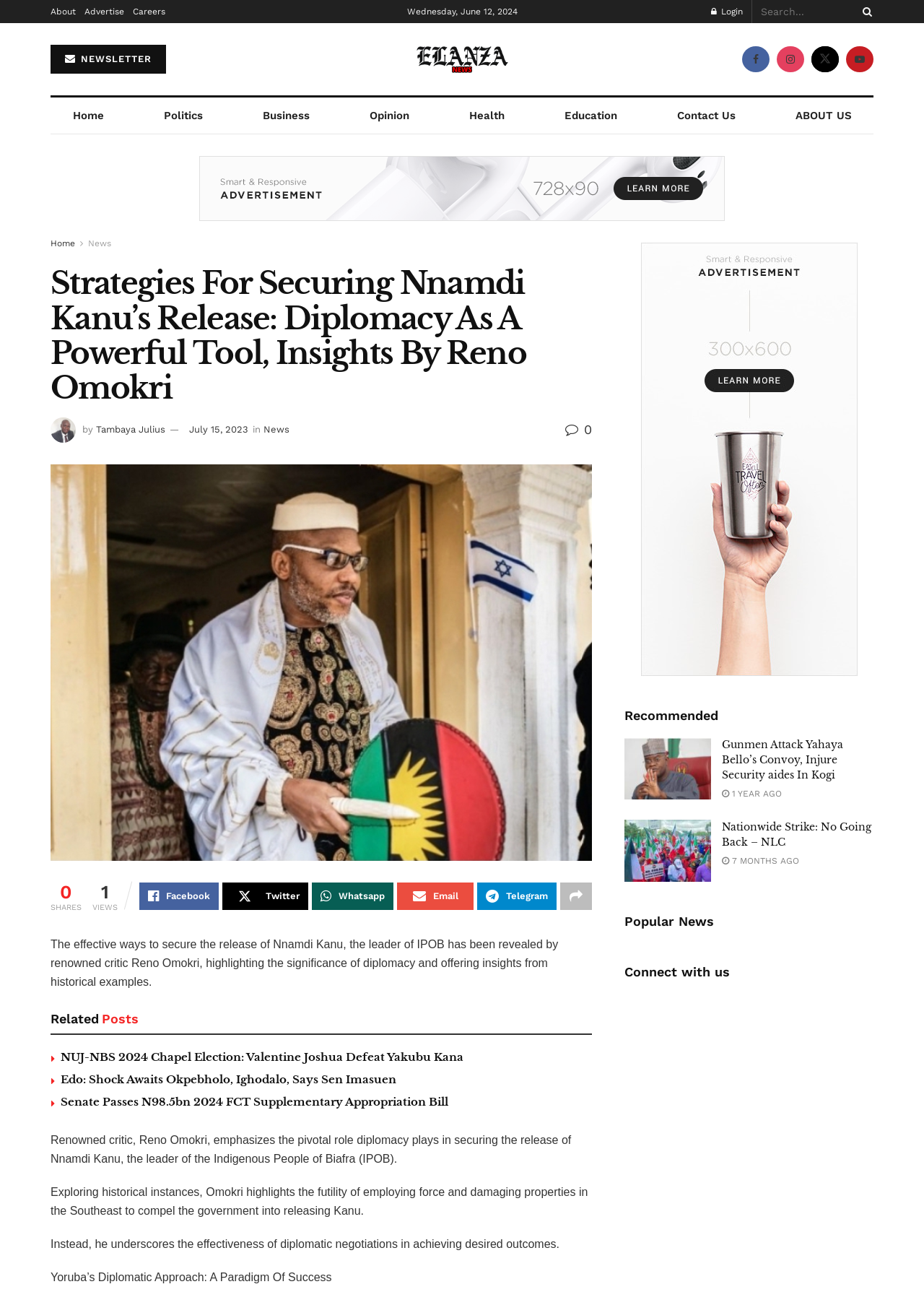What is the topic of the news article? Based on the screenshot, please respond with a single word or phrase.

Nnamdi Kanu's release